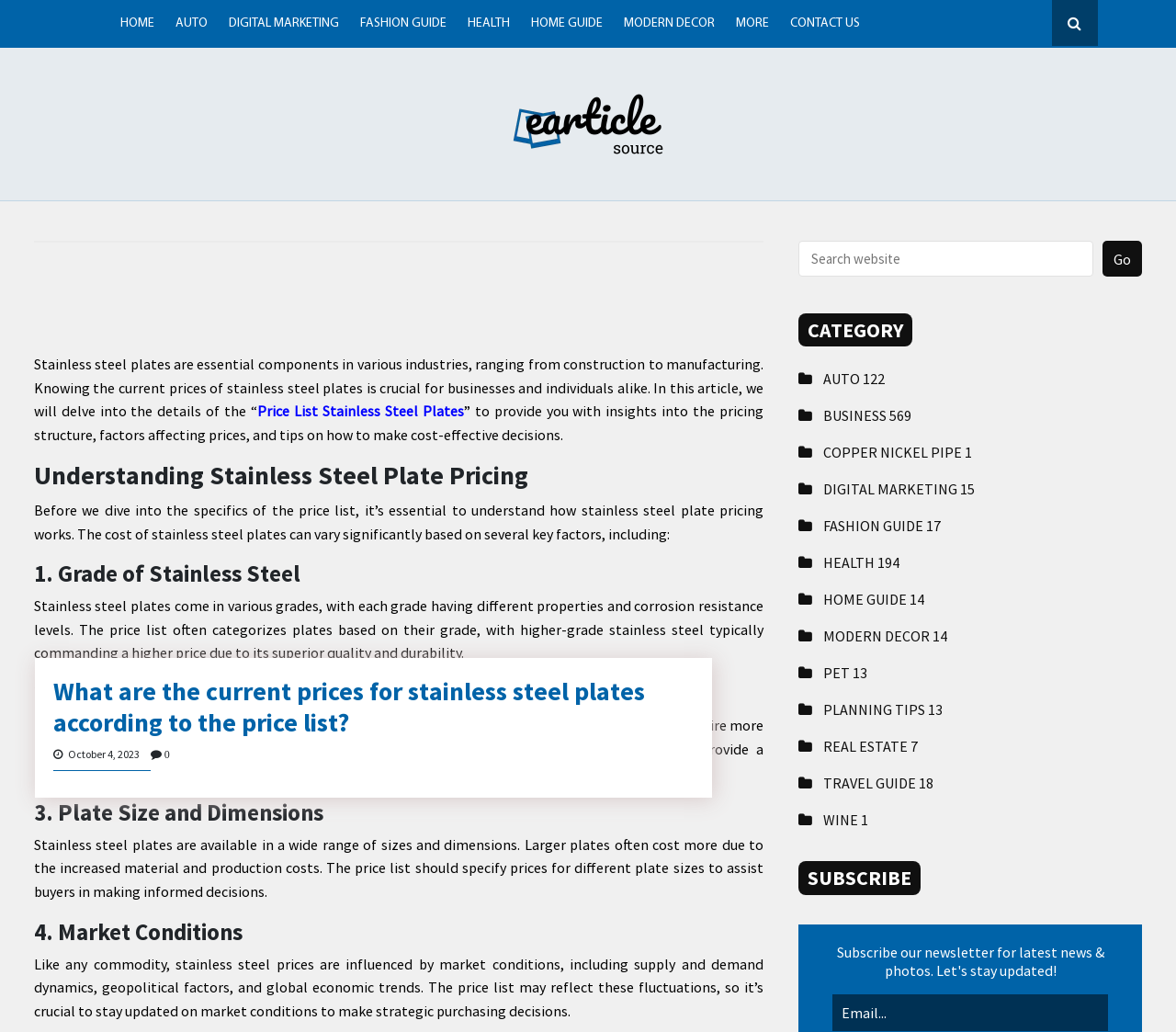Examine the image and give a thorough answer to the following question:
What is the current date mentioned in the article?

The current date mentioned in the article can be found in the text 'October 4, 2023' which is located below the main heading.